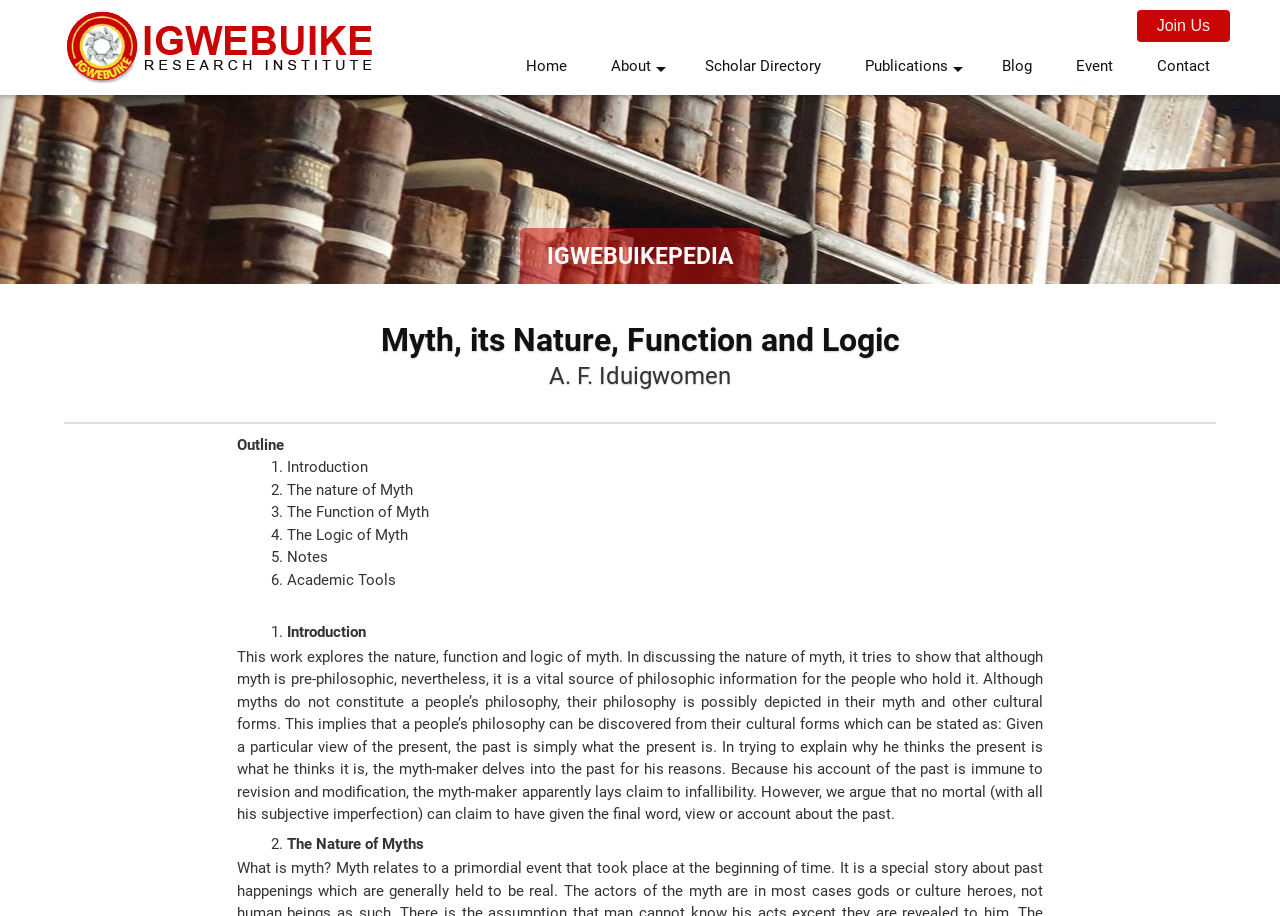Pinpoint the bounding box coordinates of the area that must be clicked to complete this instruction: "Click the 'Publications' link".

[0.66, 0.046, 0.764, 0.104]